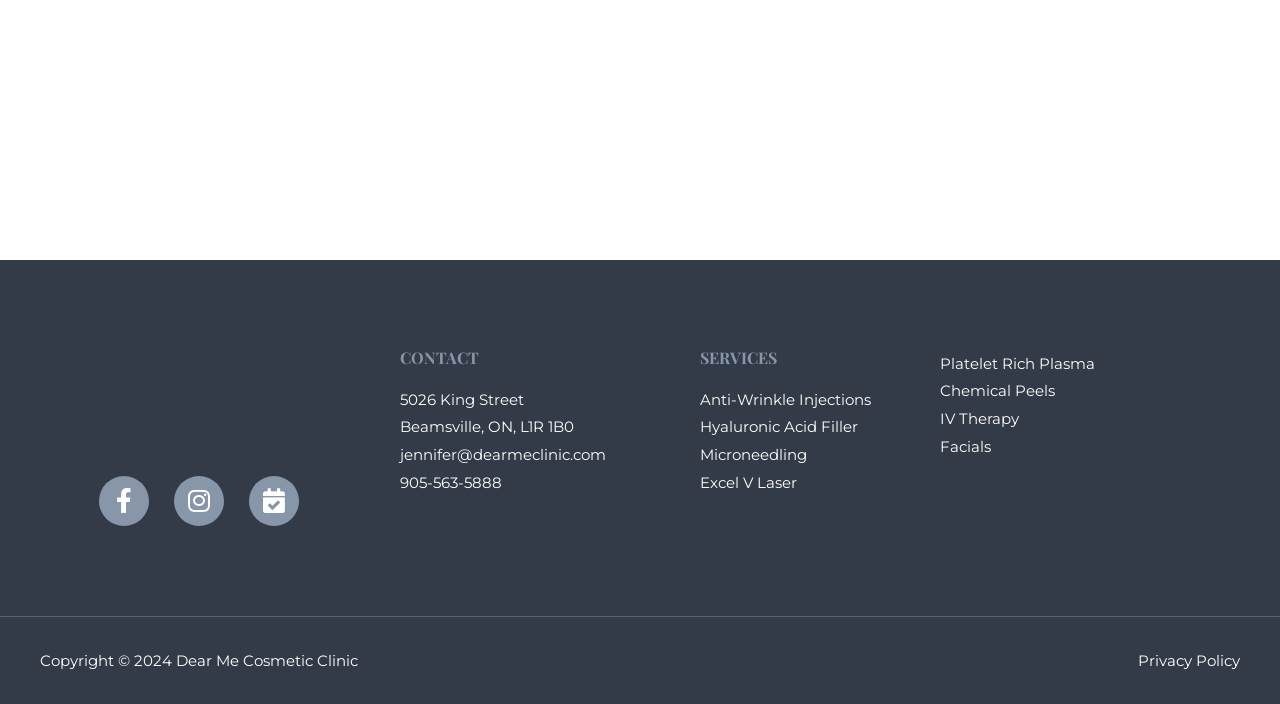Locate the bounding box coordinates of the area you need to click to fulfill this instruction: 'Contact via email'. The coordinates must be in the form of four float numbers ranging from 0 to 1: [left, top, right, bottom].

[0.312, 0.627, 0.531, 0.666]